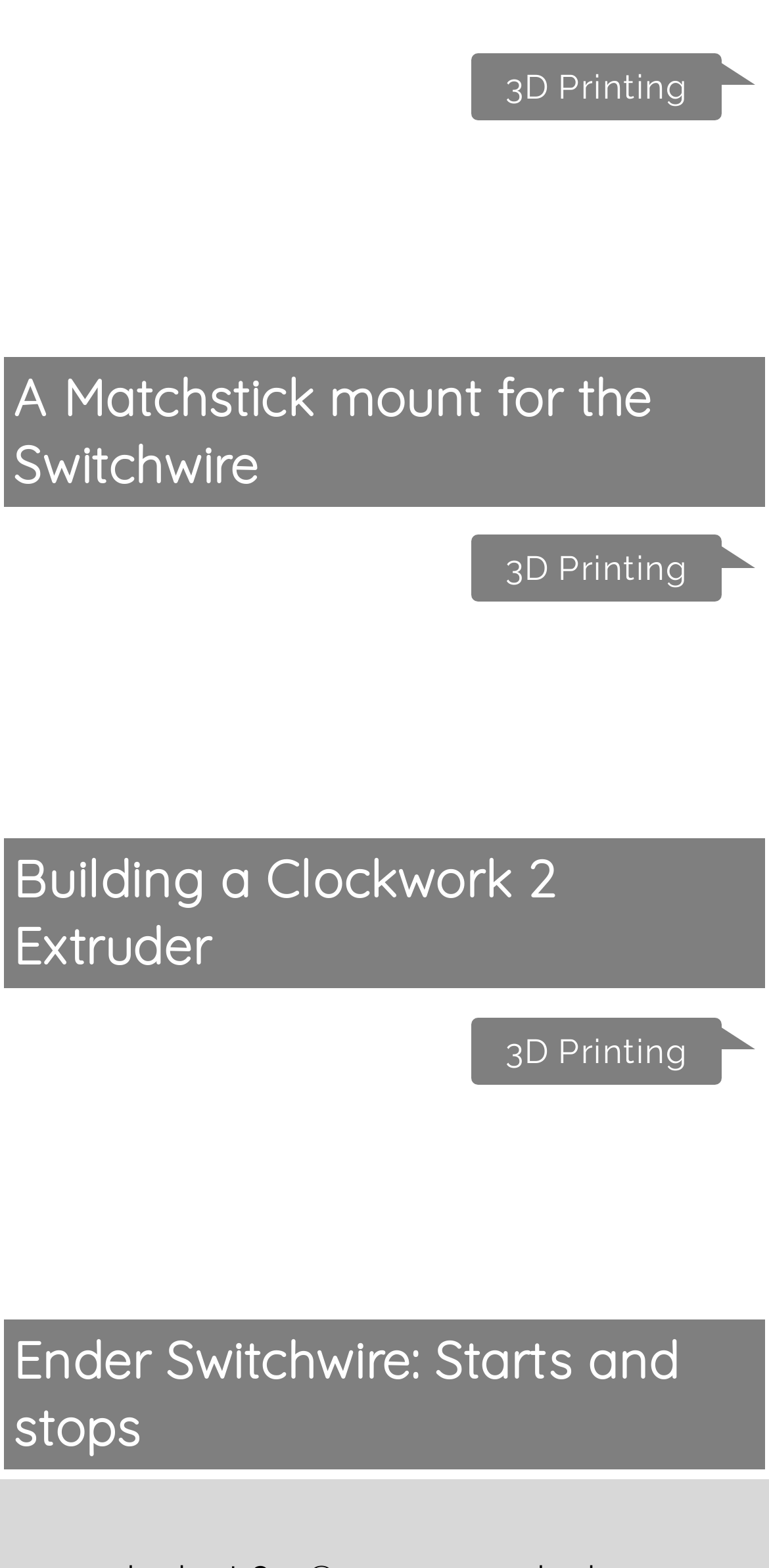Determine the bounding box coordinates of the clickable region to follow the instruction: "visit barcelona".

None